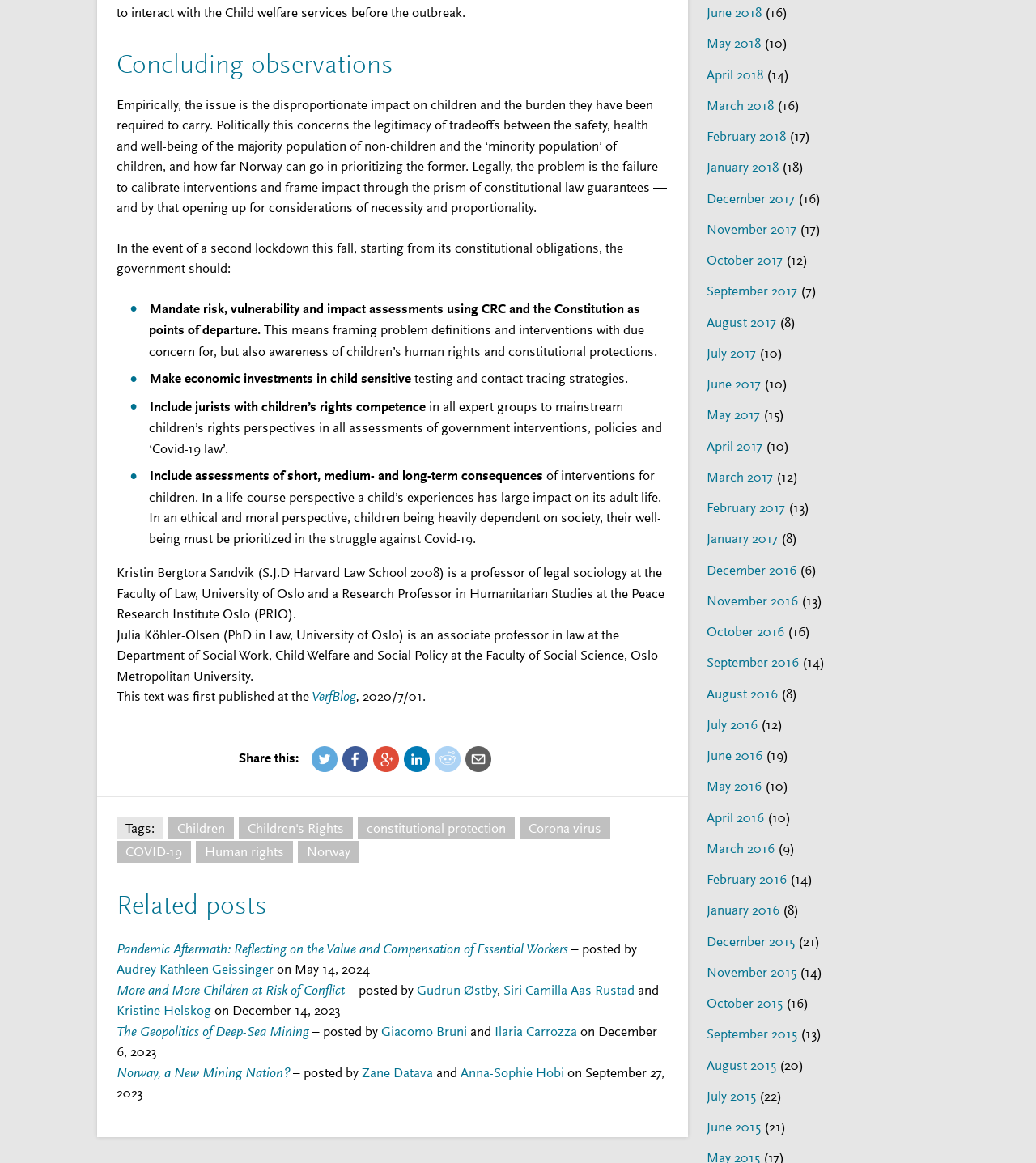What is the topic of the concluding observations?
Look at the image and respond with a single word or a short phrase.

Children and COVID-19